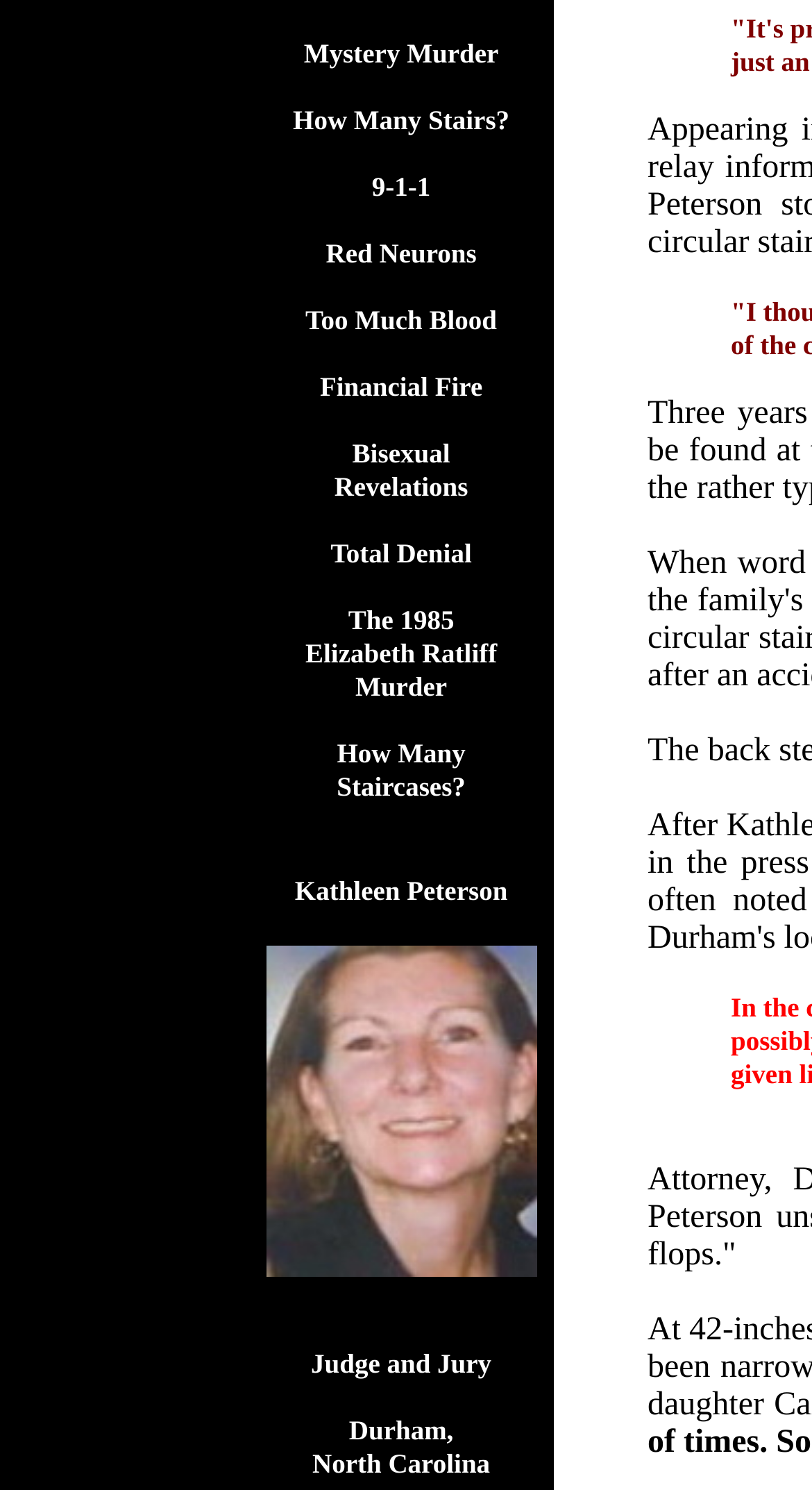Given the webpage screenshot and the description, determine the bounding box coordinates (top-left x, top-left y, bottom-right x, bottom-right y) that define the location of the UI element matching this description: BisexualRevelations

[0.412, 0.294, 0.576, 0.337]